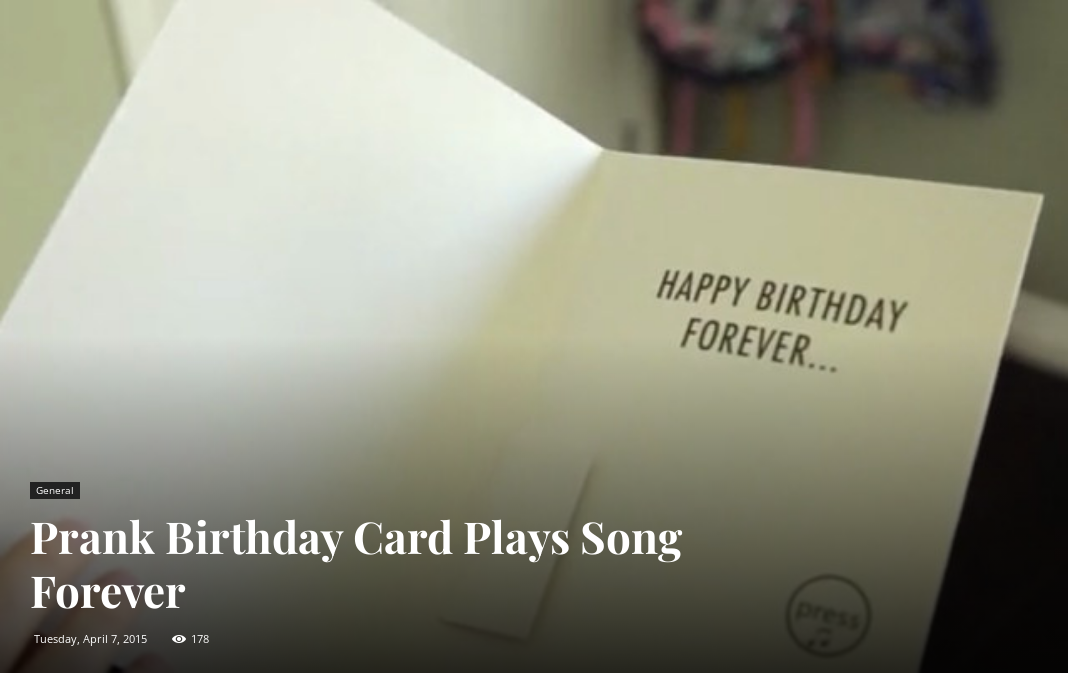Provide a thorough description of the contents of the image.

The image showcases a playful birthday card that humorously declares "HAPPY BIRTHDAY FOREVER..." inside its cover. The card is designed to evoke laughter and surprise, particularly as it is labeled as a "Prank Birthday Card" that plays a song continuously when activated. In the background, the date "Tuesday, April 7, 2015" appears printed, indicating when this particular card was featured or discussed. The card's clever design and limited phrase playfully suggest an endless celebration, making it an ideal gag gift for anyone seeking a light-hearted surprise on their special day.